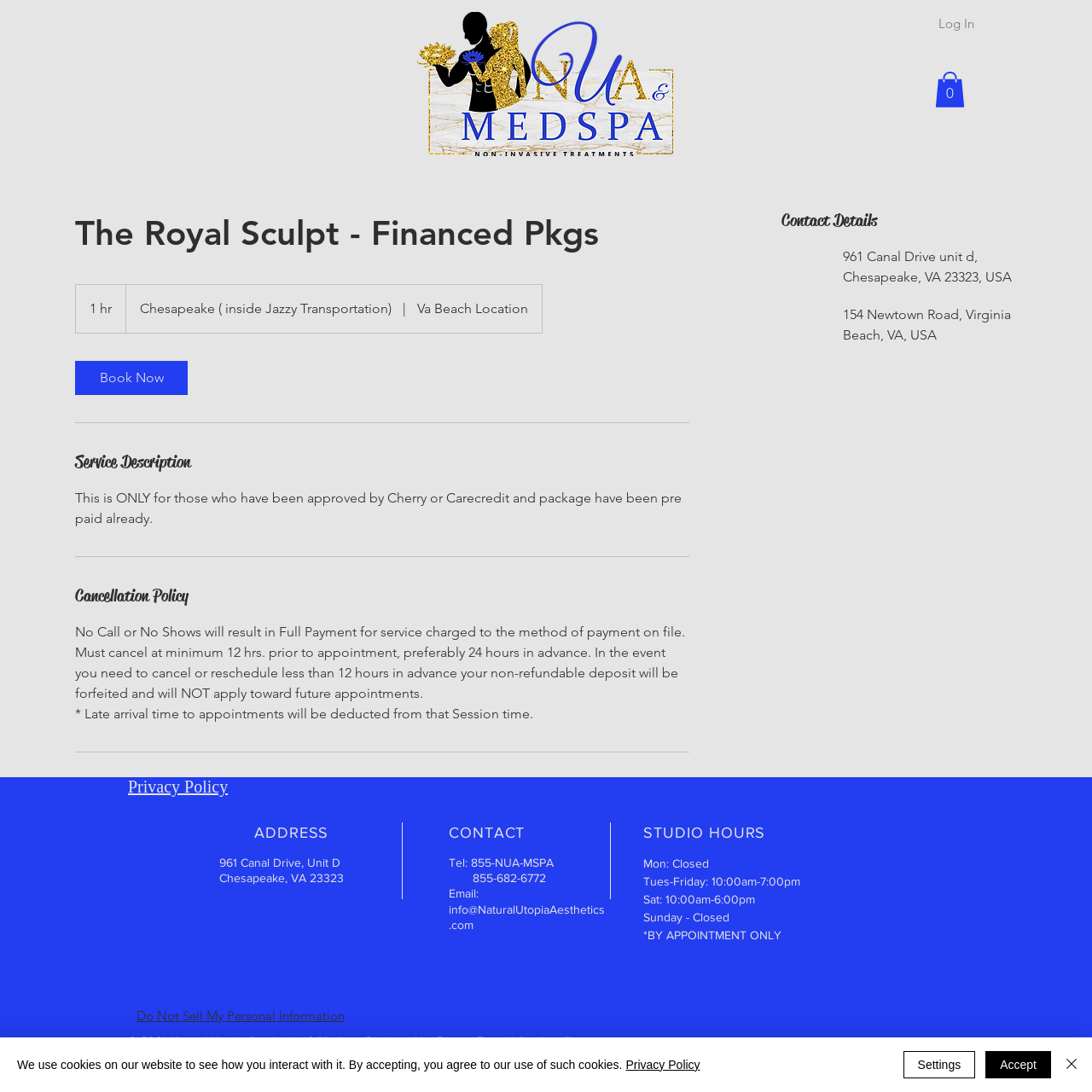Identify the bounding box coordinates of the area you need to click to perform the following instruction: "Visit the privacy policy page".

[0.117, 0.712, 0.359, 0.73]